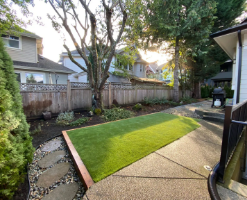What material is the border around the grass made of?
Refer to the image and provide a one-word or short phrase answer.

Wooden